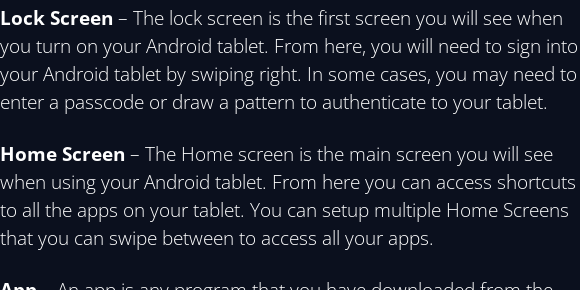Answer the following query concisely with a single word or phrase:
What is the primary access point for all apps?

Home Screen